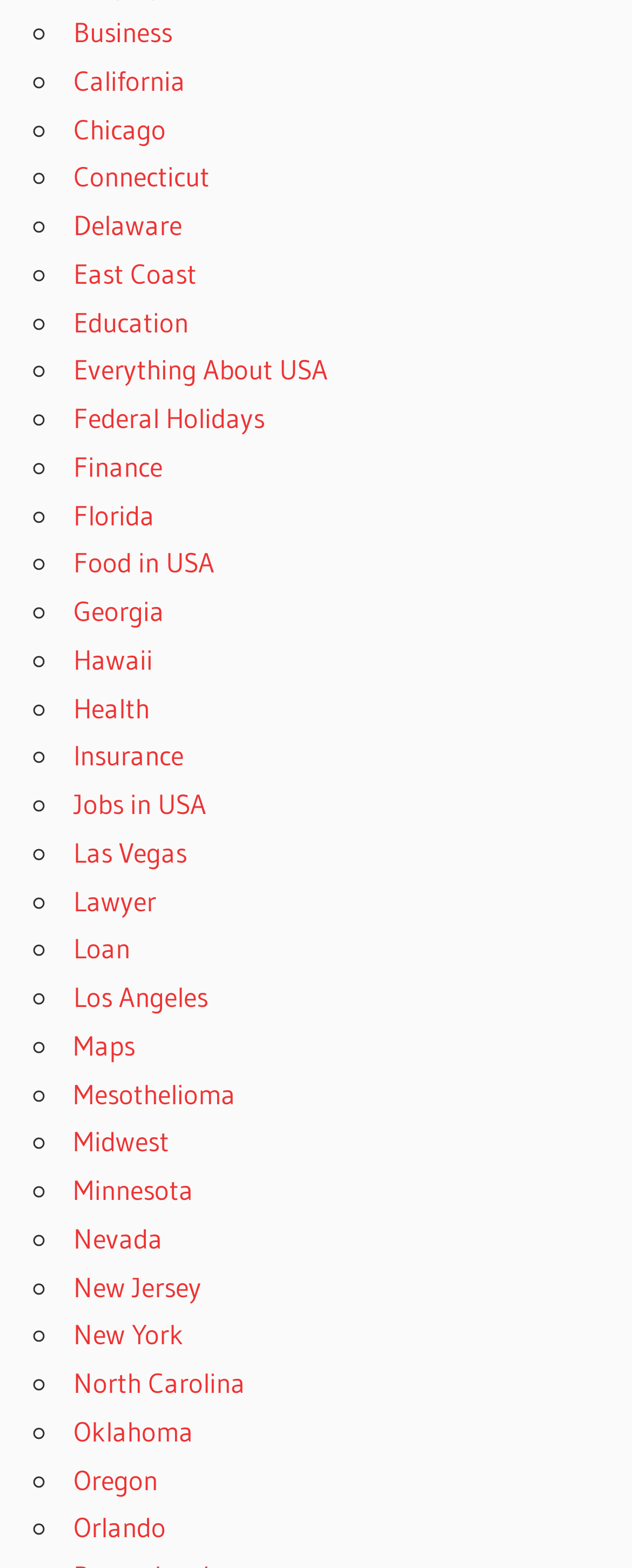Please mark the clickable region by giving the bounding box coordinates needed to complete this instruction: "Explore Everything About USA".

[0.116, 0.225, 0.519, 0.247]